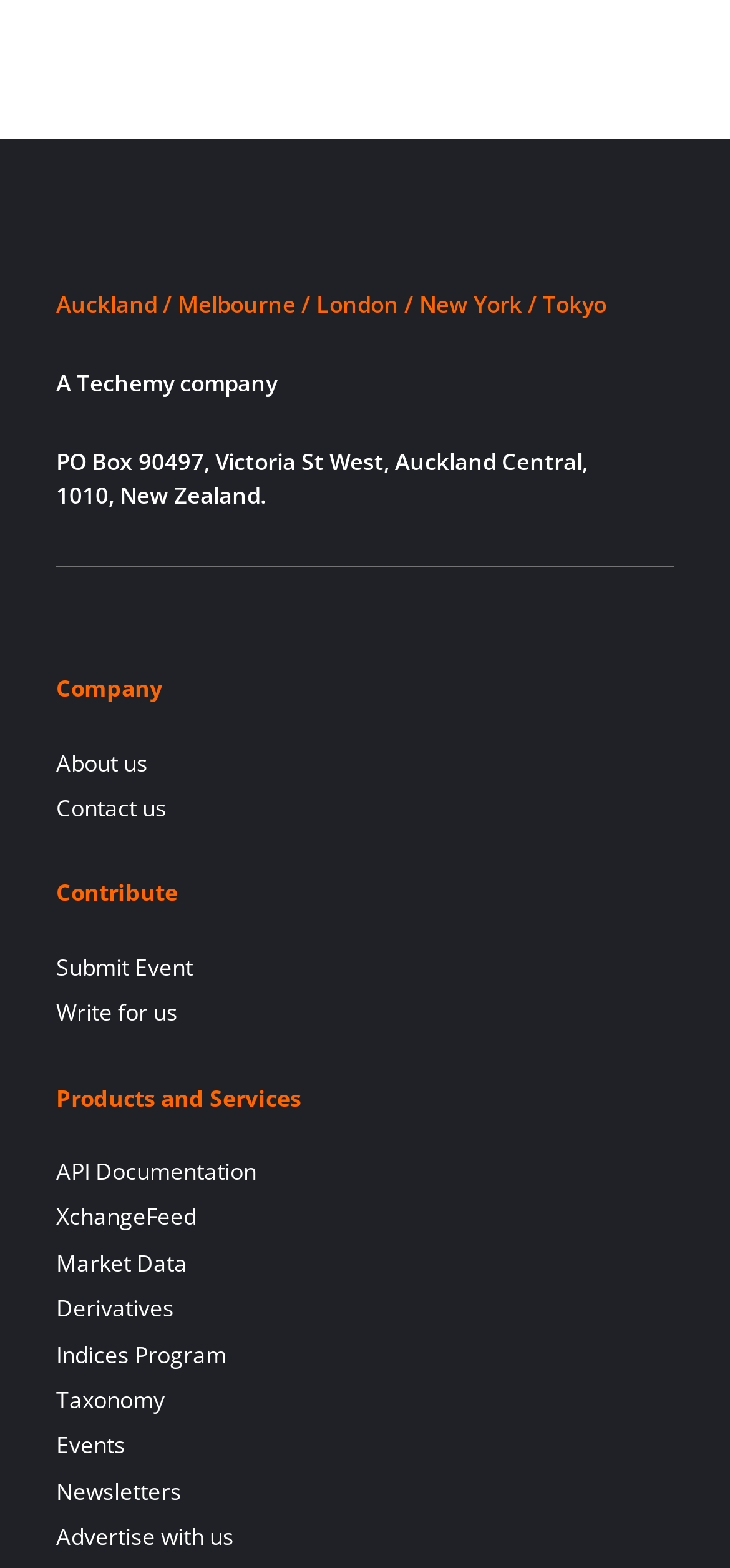Identify the bounding box coordinates of the element that should be clicked to fulfill this task: "Check the company's LinkedIn profile". The coordinates should be provided as four float numbers between 0 and 1, i.e., [left, top, right, bottom].

[0.251, 0.378, 0.318, 0.404]